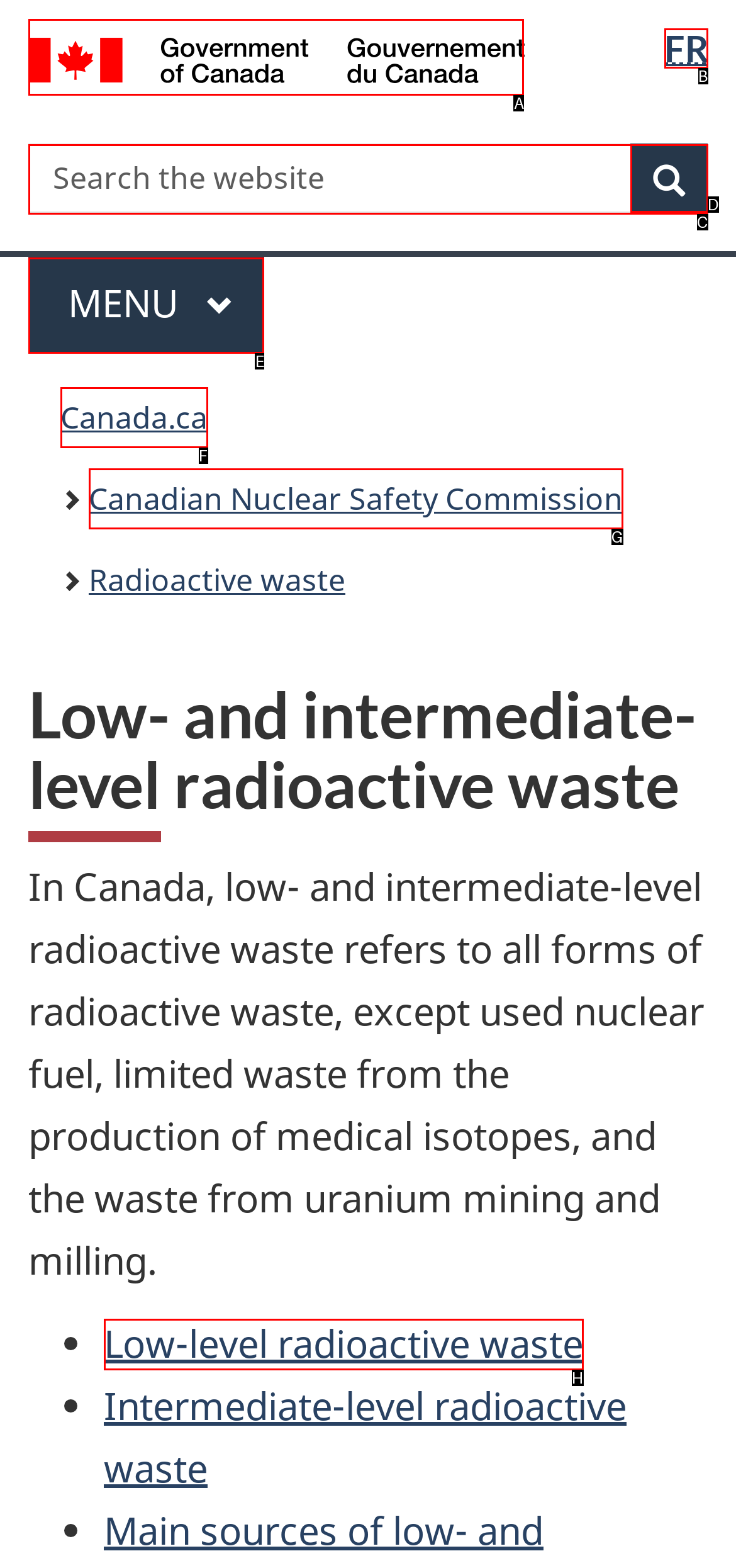From the provided options, which letter corresponds to the element described as: Françaisfr
Answer with the letter only.

B